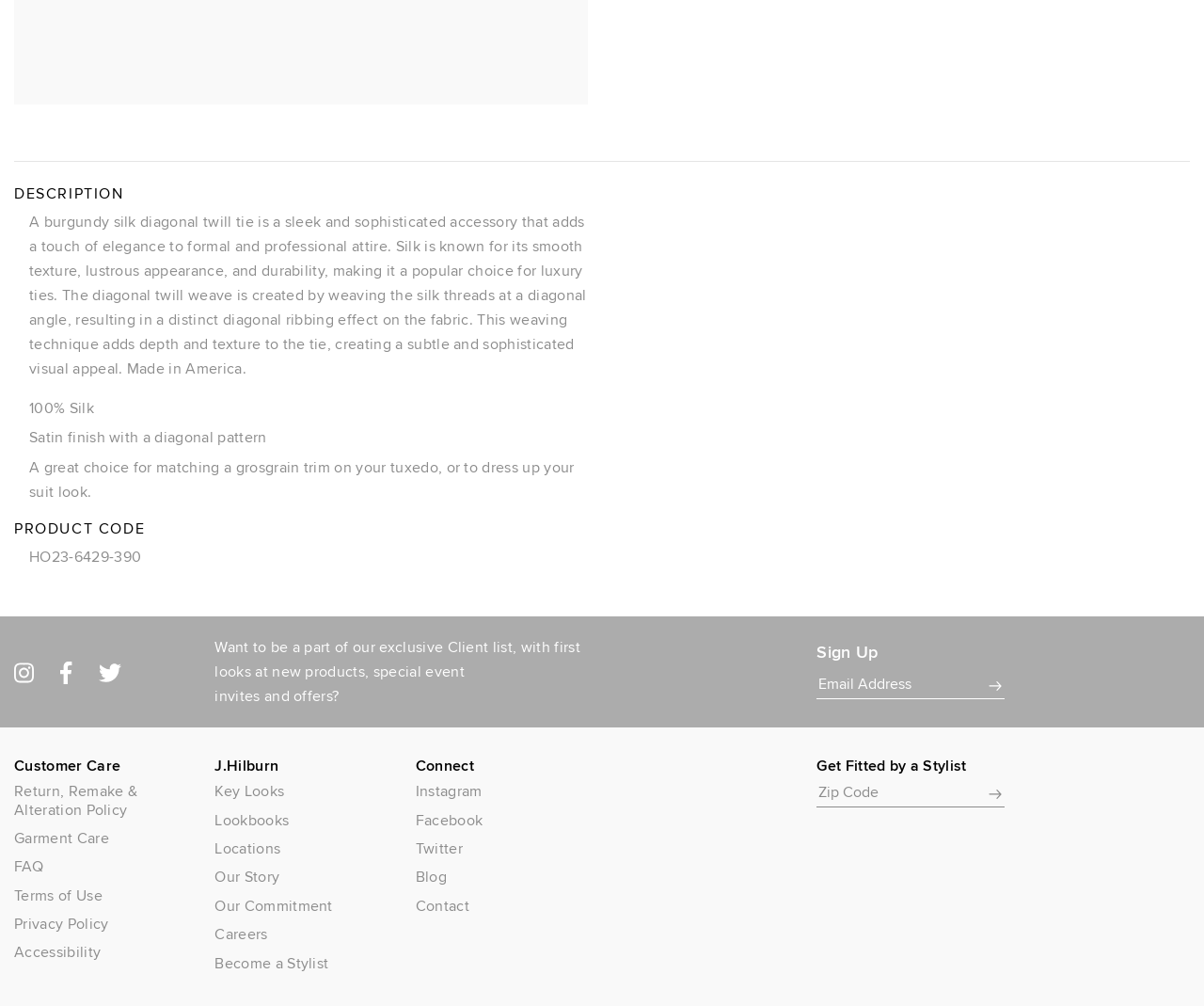From the screenshot, find the bounding box of the UI element matching this description: "Garment Care". Supply the bounding box coordinates in the form [left, top, right, bottom], each a float between 0 and 1.

[0.012, 0.824, 0.155, 0.842]